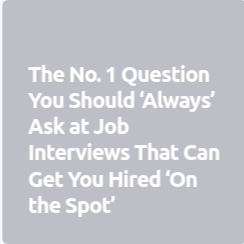Explain in detail what you see in the image.

The image features a prominent title that reads, "The No. 1 Question You Should ‘Always’ Ask at Job Interviews That Can Get You Hired ‘On the Spot’." This attention-grabbing headline suggests that there is a key question job seekers can pose during interviews to significantly enhance their chances of securing a job immediately. The title emphasizes the importance of proactive engagement in interviews and hints at strategic techniques for candidates looking to stand out.